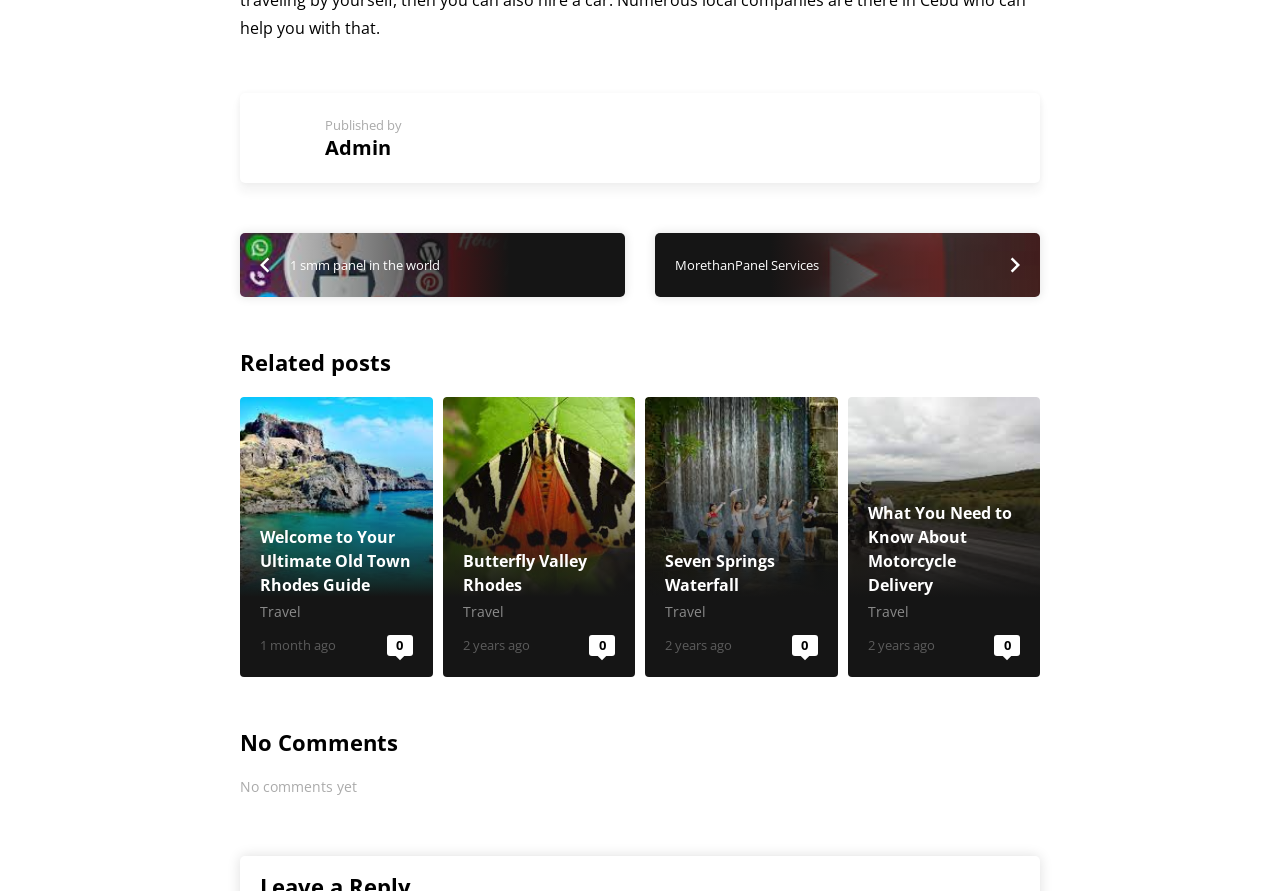Are there any comments on the related posts?
Please look at the screenshot and answer in one word or a short phrase.

No